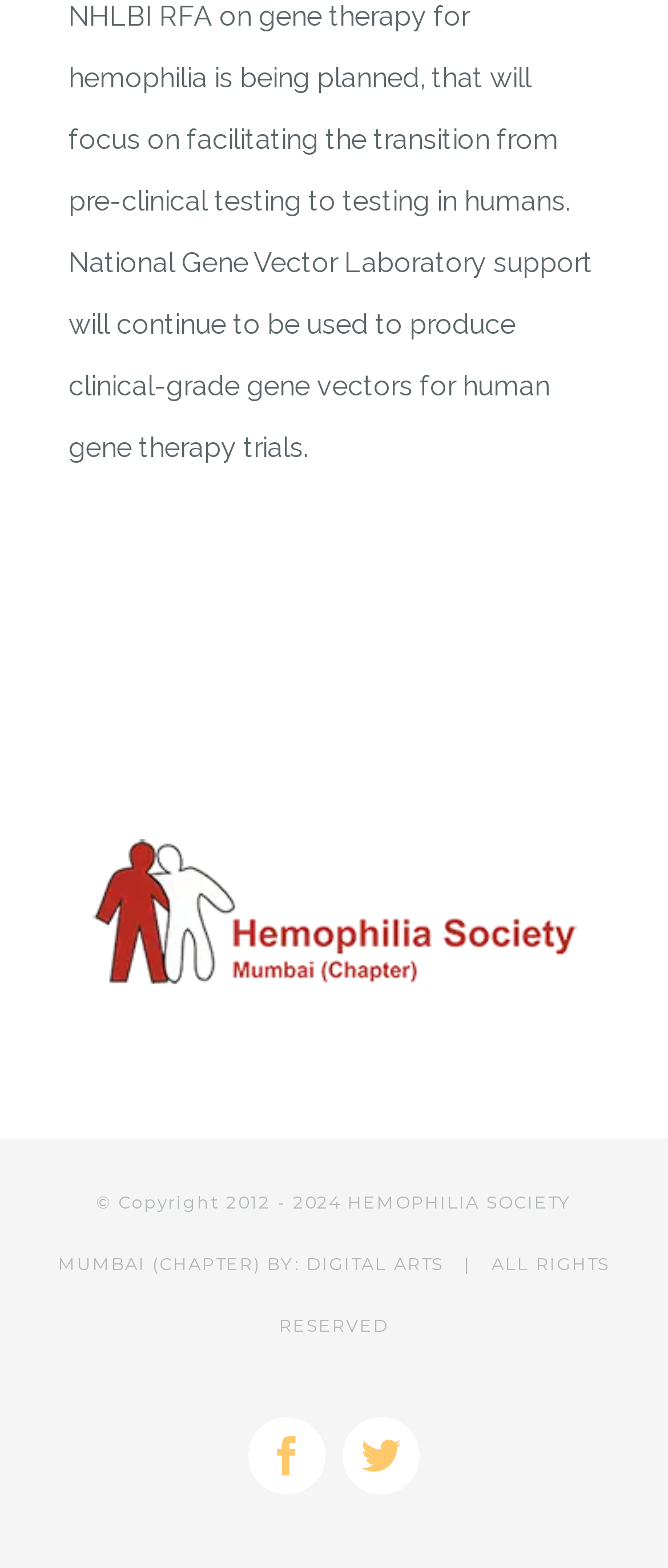What is the reserved right?
Answer the question based on the image using a single word or a brief phrase.

ALL RIGHTS